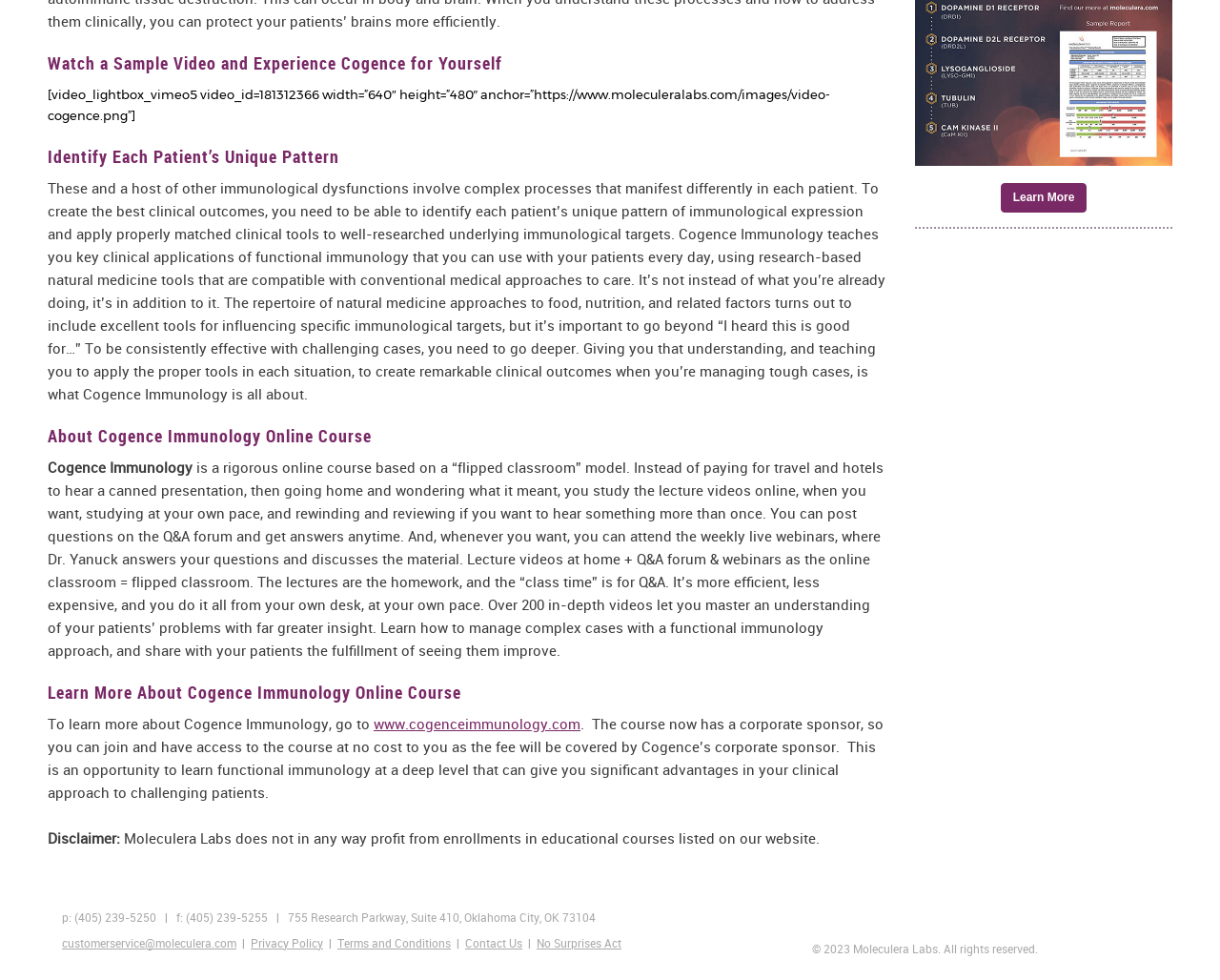Respond with a single word or phrase for the following question: 
What is the name of the online course?

Cogence Immunology